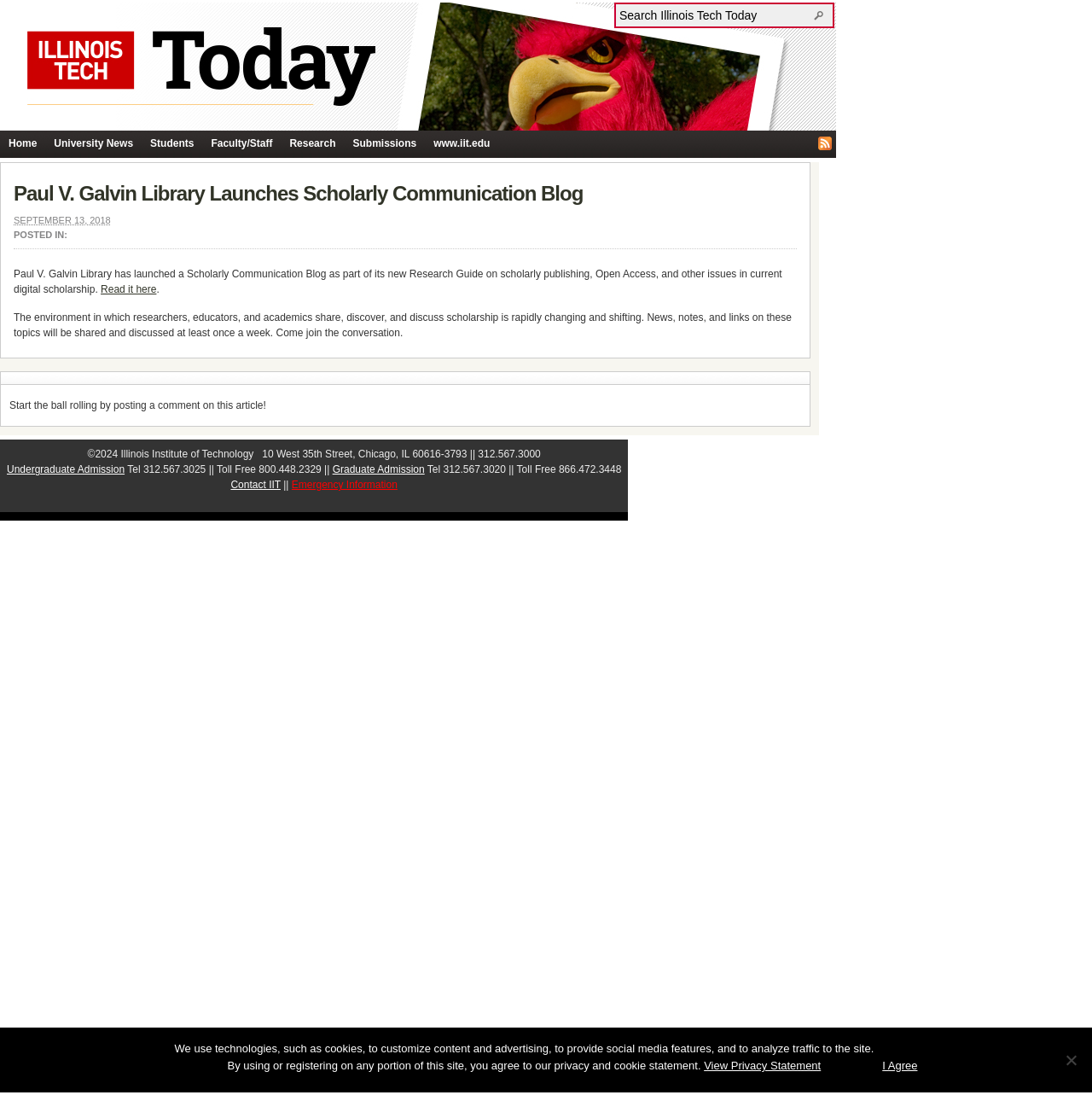Locate and provide the bounding box coordinates for the HTML element that matches this description: "www.iit.edu".

[0.389, 0.119, 0.457, 0.143]